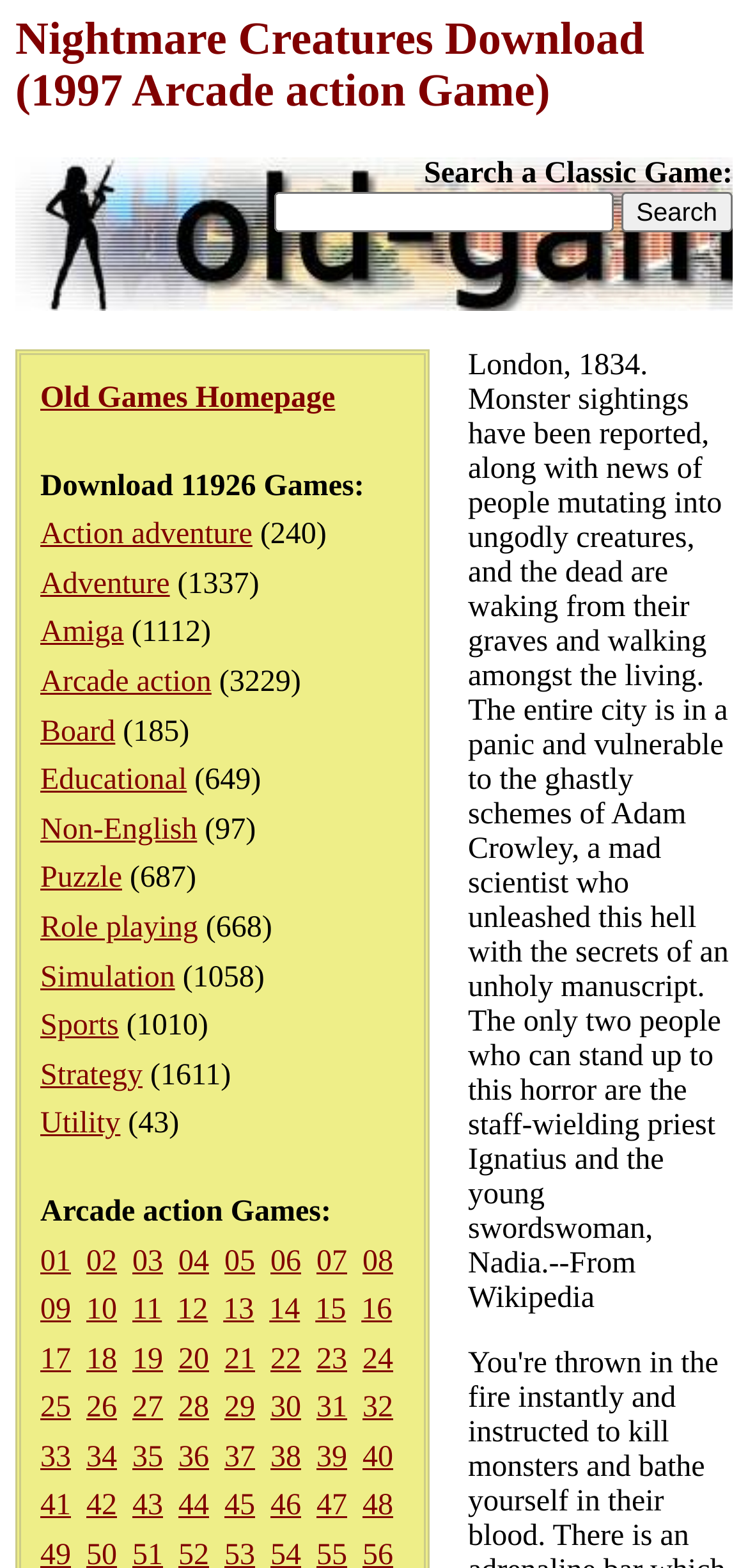What is the category with 1611 items?
Examine the image and provide an in-depth answer to the question.

I found the link 'Strategy' with the corresponding text '(1611)' which indicates the number of items in this category.